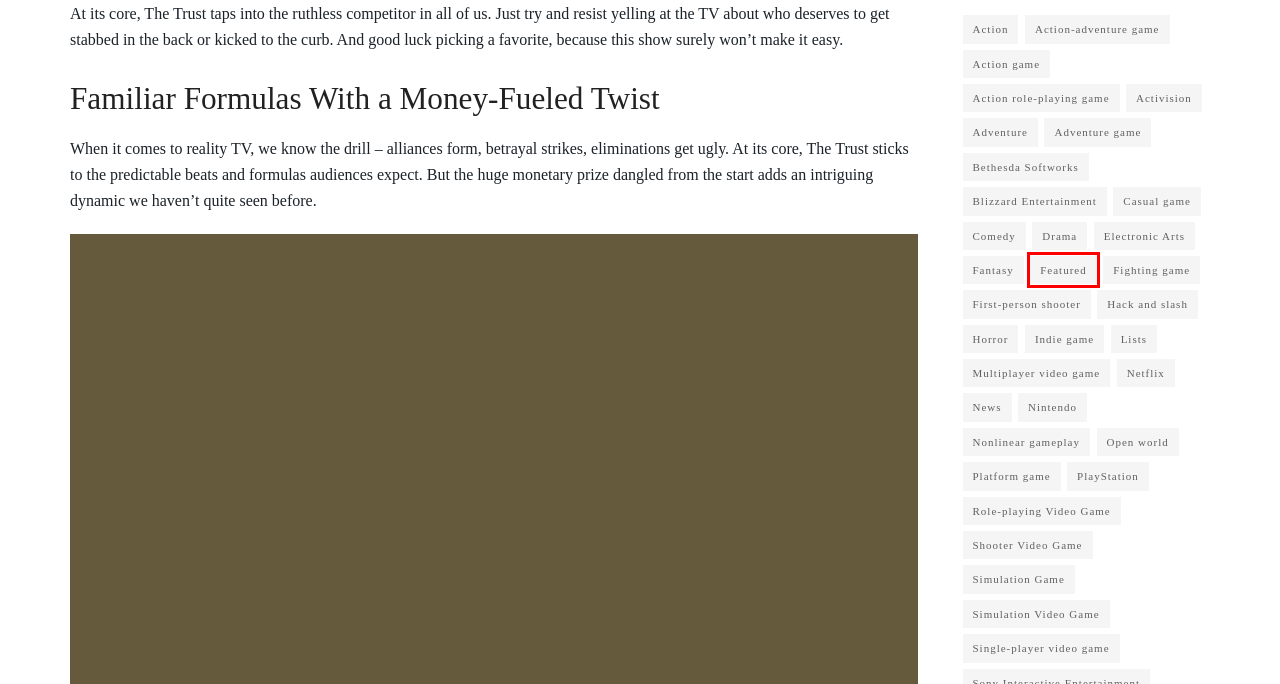Inspect the screenshot of a webpage with a red rectangle bounding box. Identify the webpage description that best corresponds to the new webpage after clicking the element inside the bounding box. Here are the candidates:
A. Bethesda Softworks - Gazettely
B. All You Should Know About Sims 4 Drug Mod - Gazettely
C. Home - Gazettely
D. Featured - Gazettely
E. Platform game - Gazettely
F. Casual game - Gazettely
G. First-person shooter - Gazettely
H. Diane Warren: Relentless Review - A Celebration of Songwriting Mastery - Gazettely

D